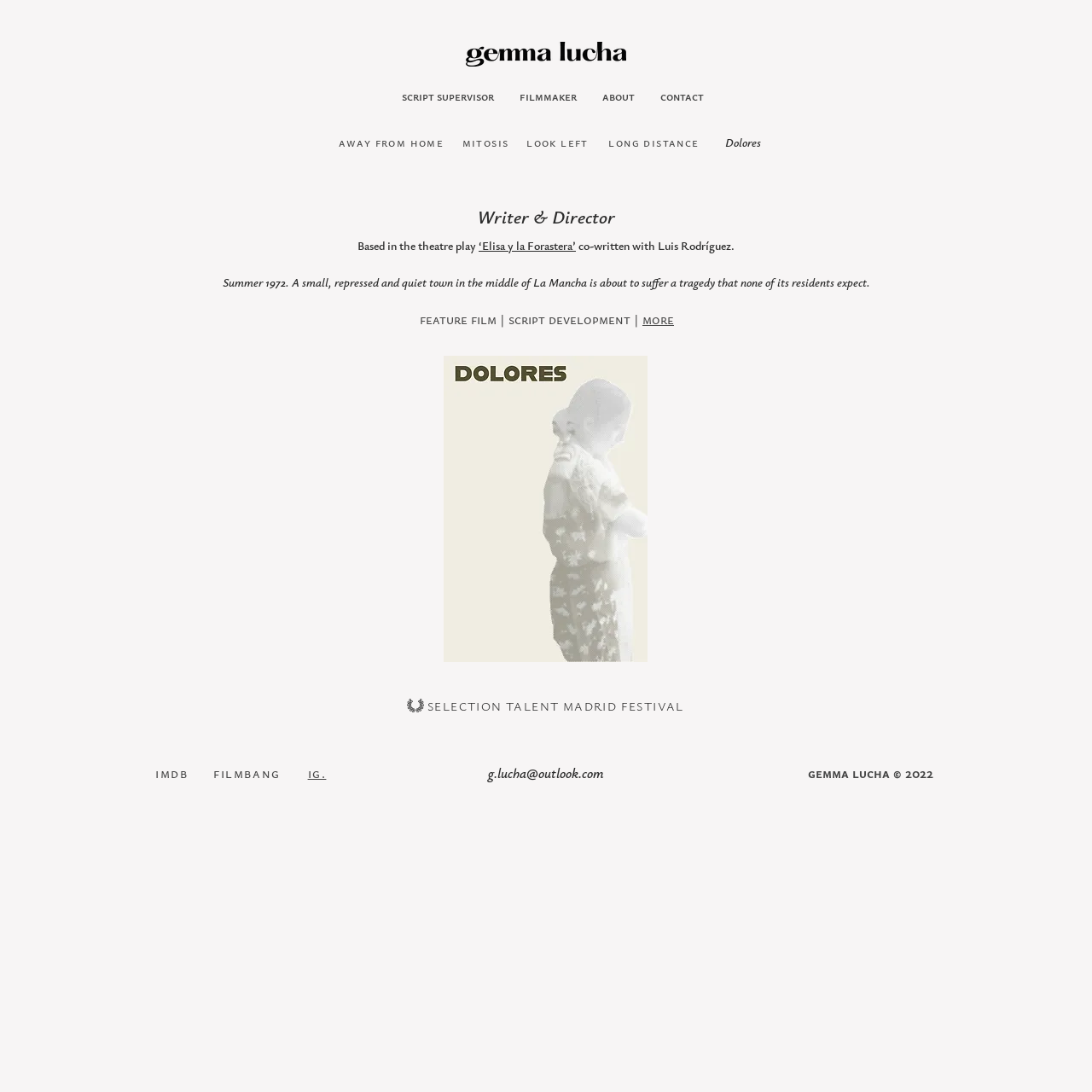What festival did Gemma Lucha's work get selected for?
Respond to the question with a single word or phrase according to the image.

Talent Madrid Festival